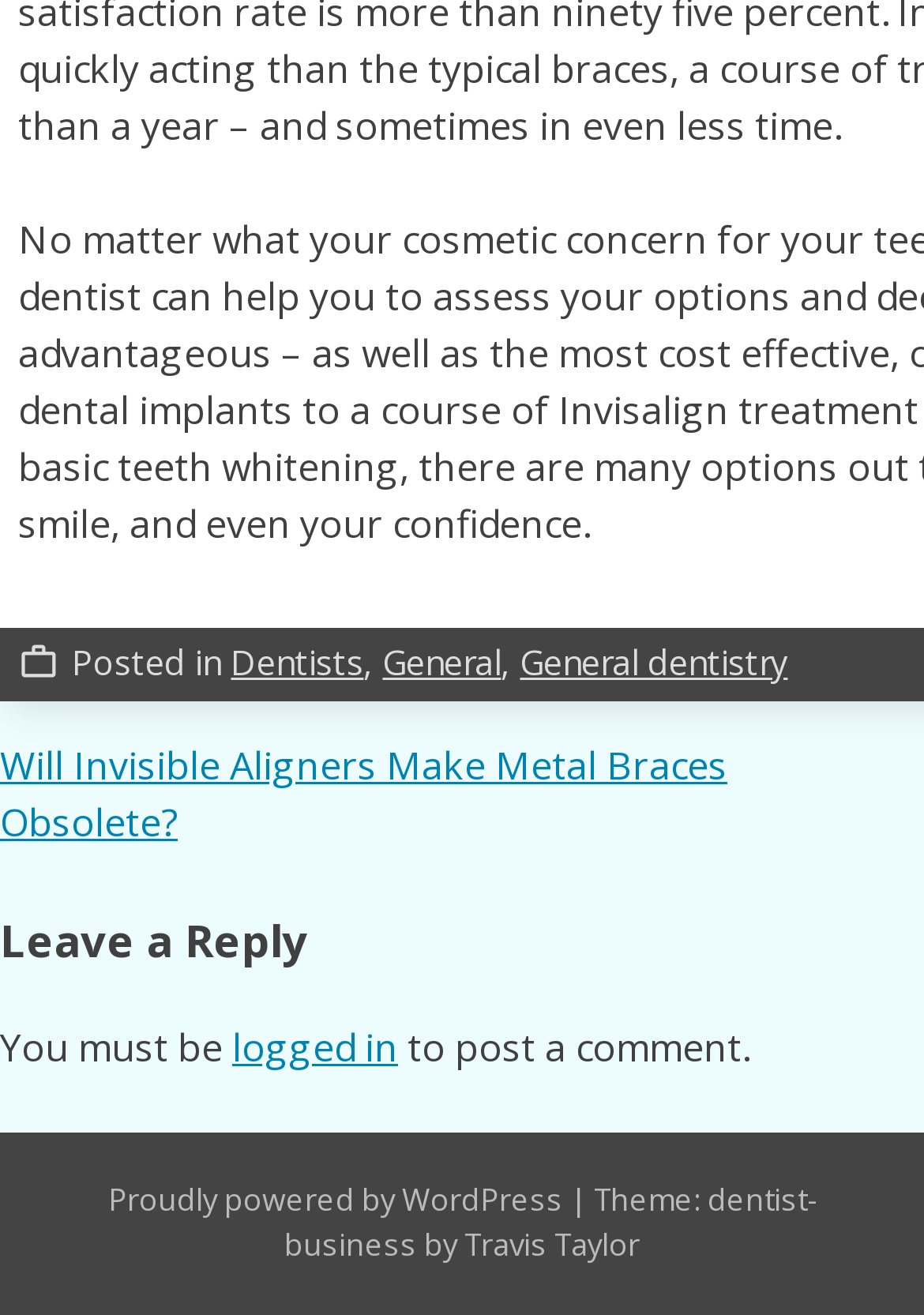Provide the bounding box coordinates for the UI element described in this sentence: "WordPress". The coordinates should be four float values between 0 and 1, i.e., [left, top, right, bottom].

None